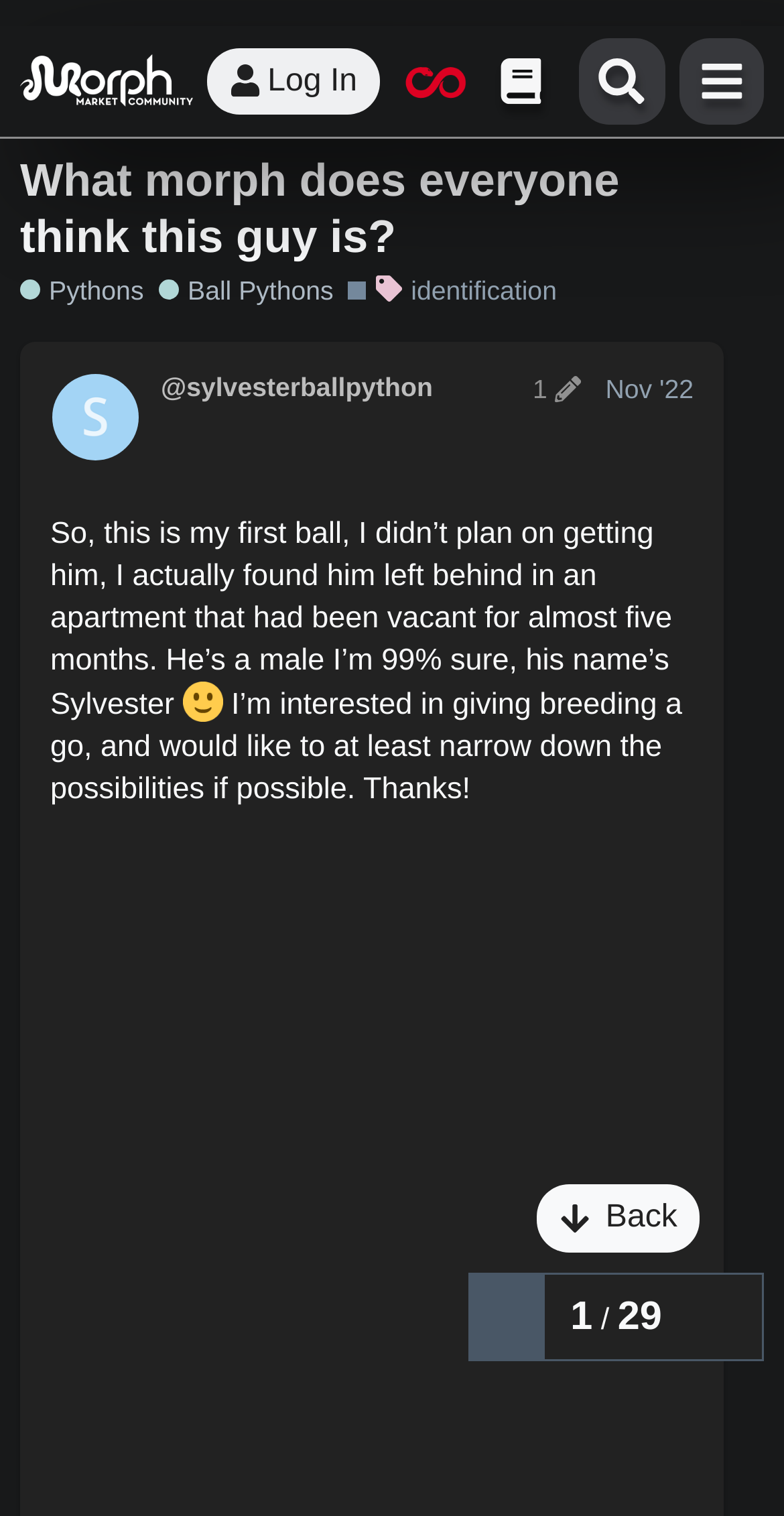Please identify the bounding box coordinates of the element on the webpage that should be clicked to follow this instruction: "Log in to the community". The bounding box coordinates should be given as four float numbers between 0 and 1, formatted as [left, top, right, bottom].

[0.263, 0.015, 0.483, 0.058]